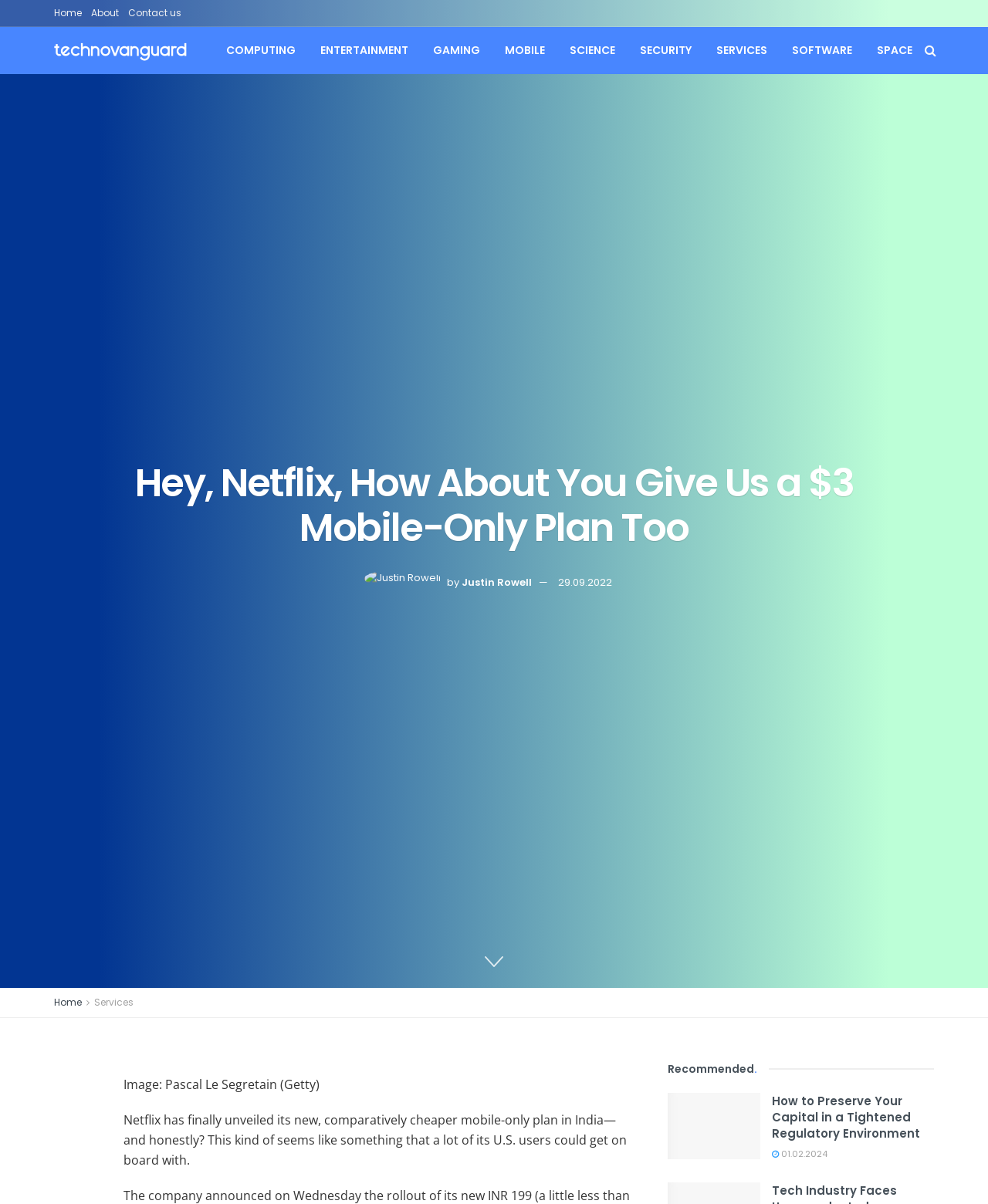Provide the bounding box for the UI element matching this description: "About".

[0.092, 0.0, 0.12, 0.022]